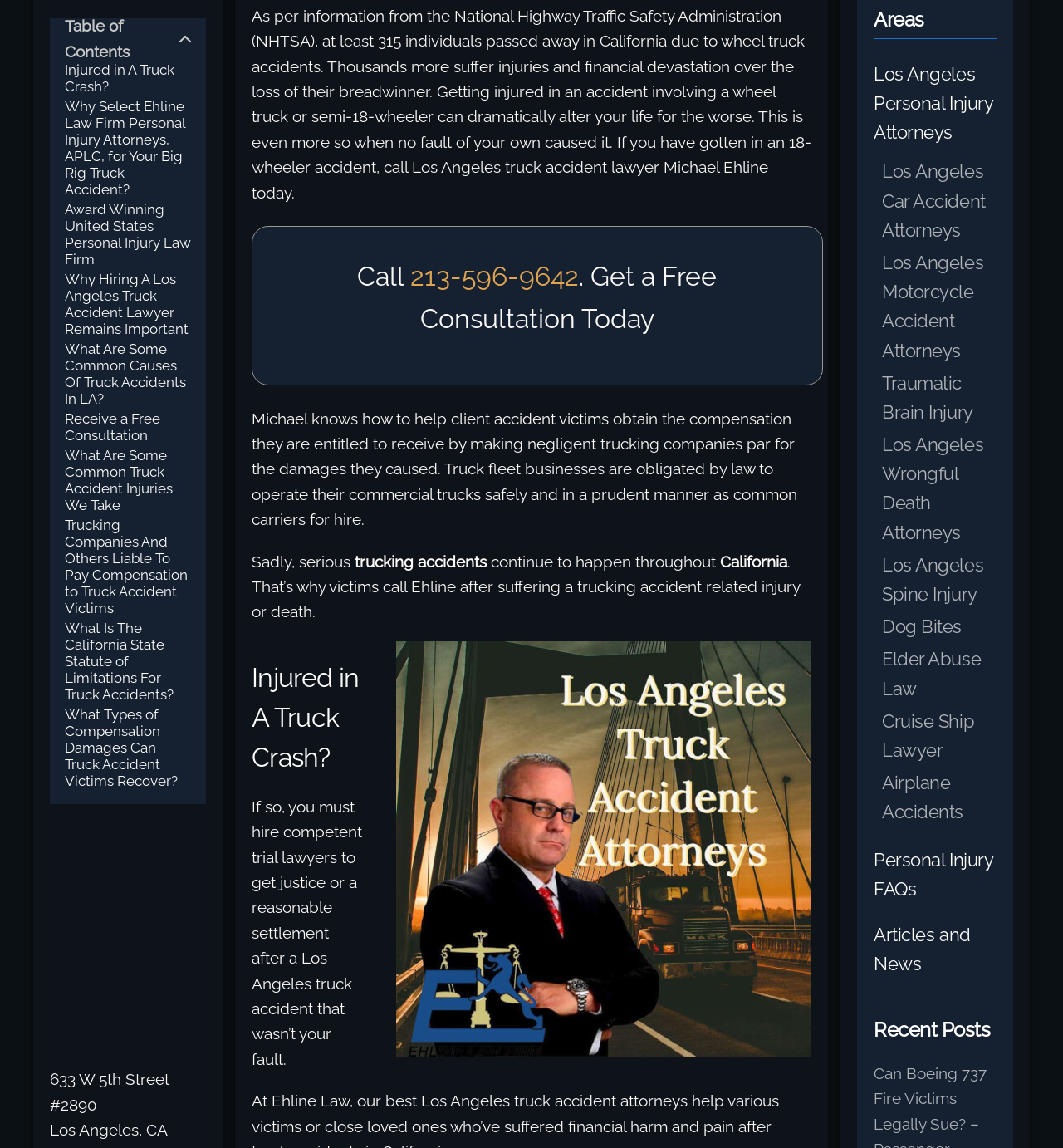Find the UI element described as: "213-596-9642" and predict its bounding box coordinates. Ensure the coordinates are four float numbers between 0 and 1, [left, top, right, bottom].

[0.386, 0.227, 0.545, 0.254]